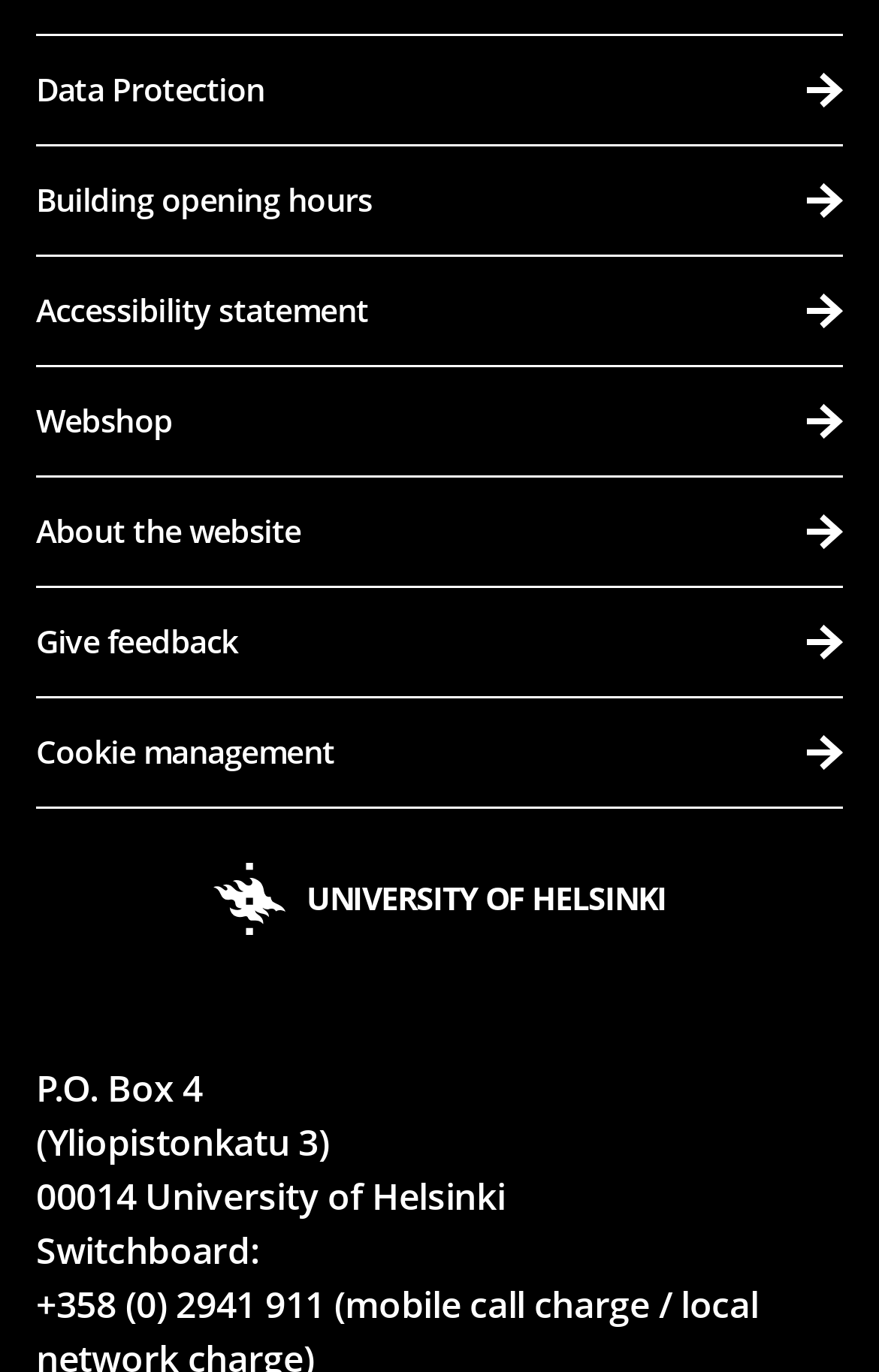Find the bounding box of the element with the following description: "aria-label="Open menu"". The coordinates must be four float numbers between 0 and 1, formatted as [left, top, right, bottom].

None